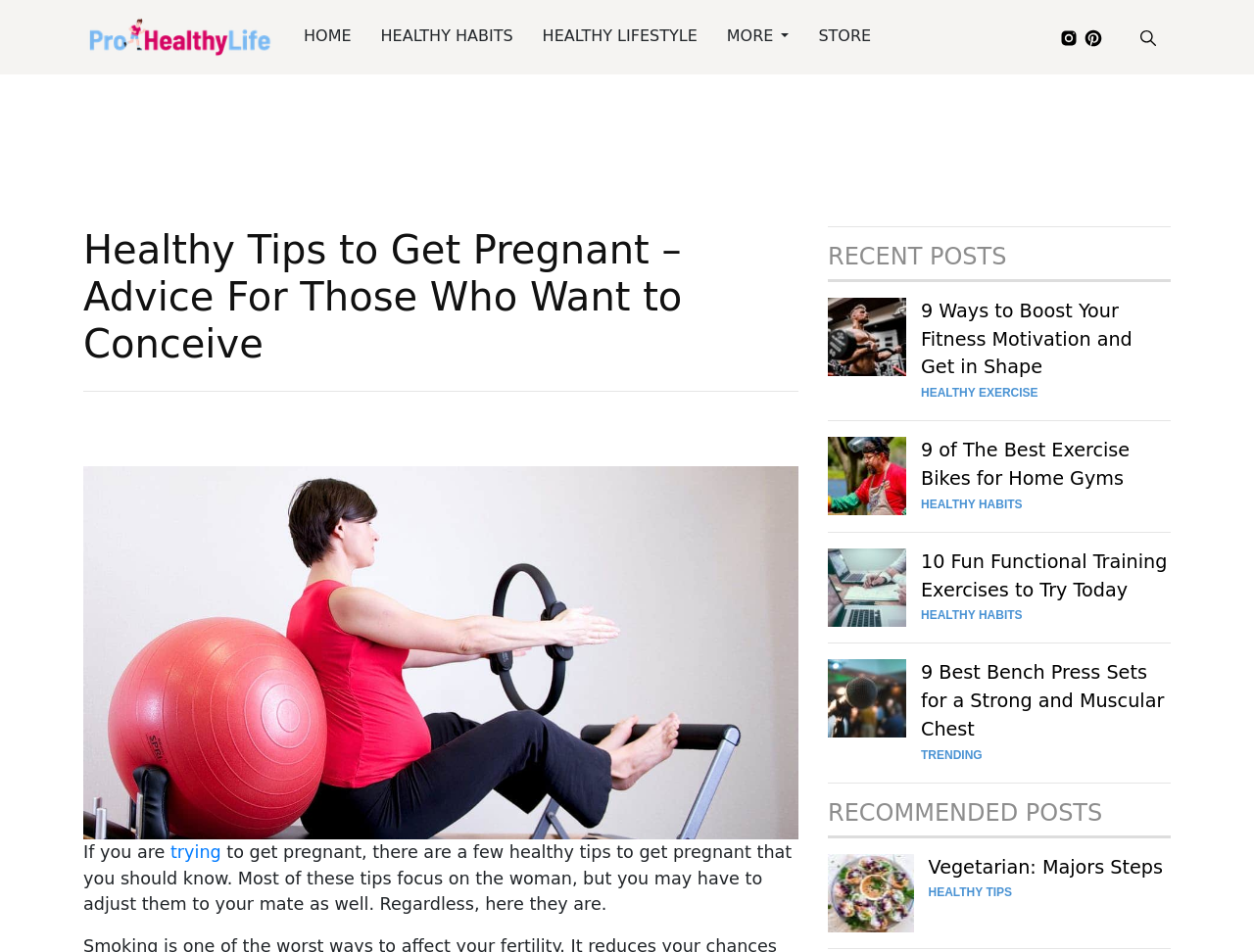Please give the bounding box coordinates of the area that should be clicked to fulfill the following instruction: "read about healthy habits". The coordinates should be in the format of four float numbers from 0 to 1, i.e., [left, top, right, bottom].

[0.304, 0.028, 0.409, 0.047]